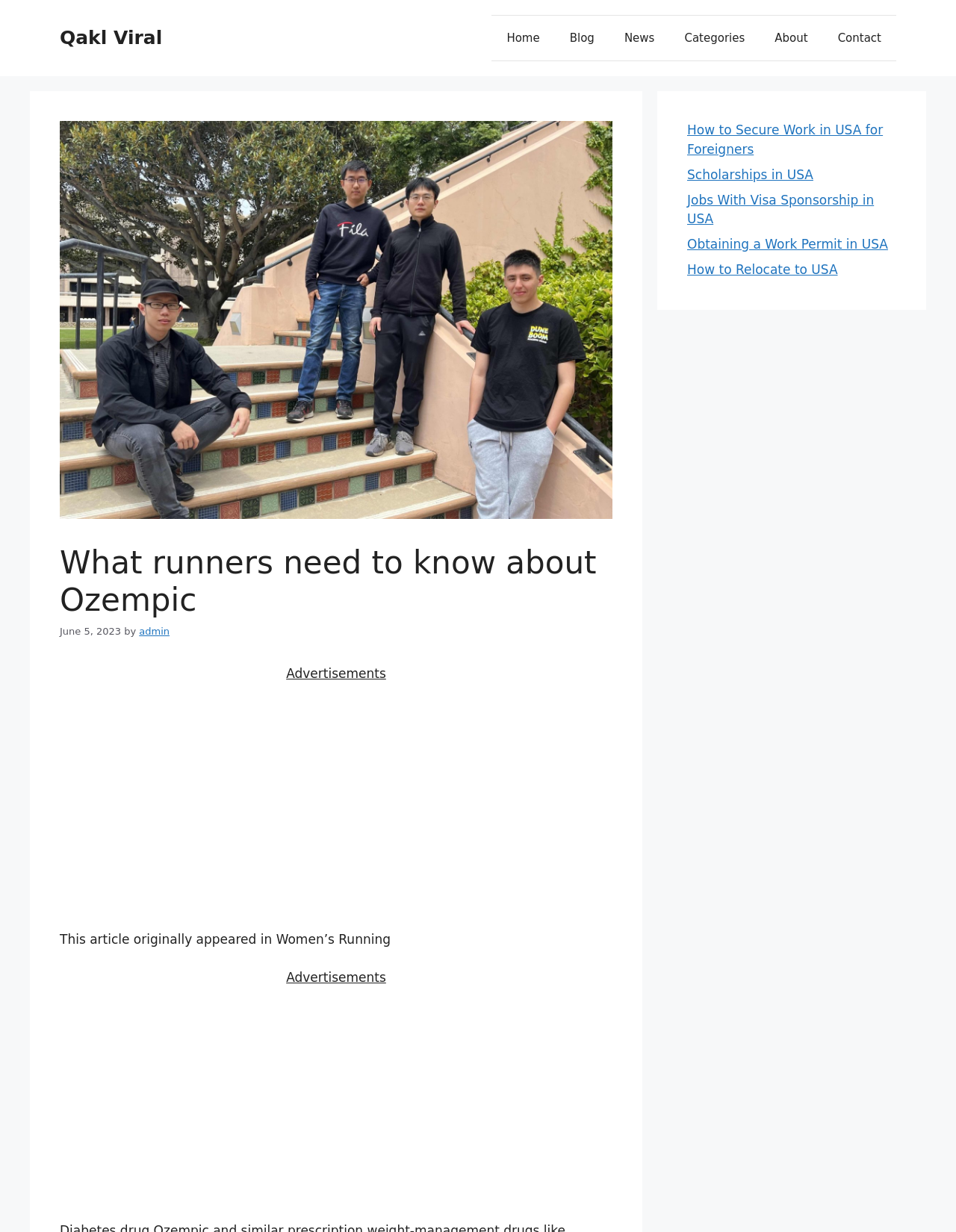What is the original source of the article?
Using the image as a reference, deliver a detailed and thorough answer to the question.

The original source of the article can be determined by looking at the text 'This article originally appeared in Women’s Running' which is located below the article content.